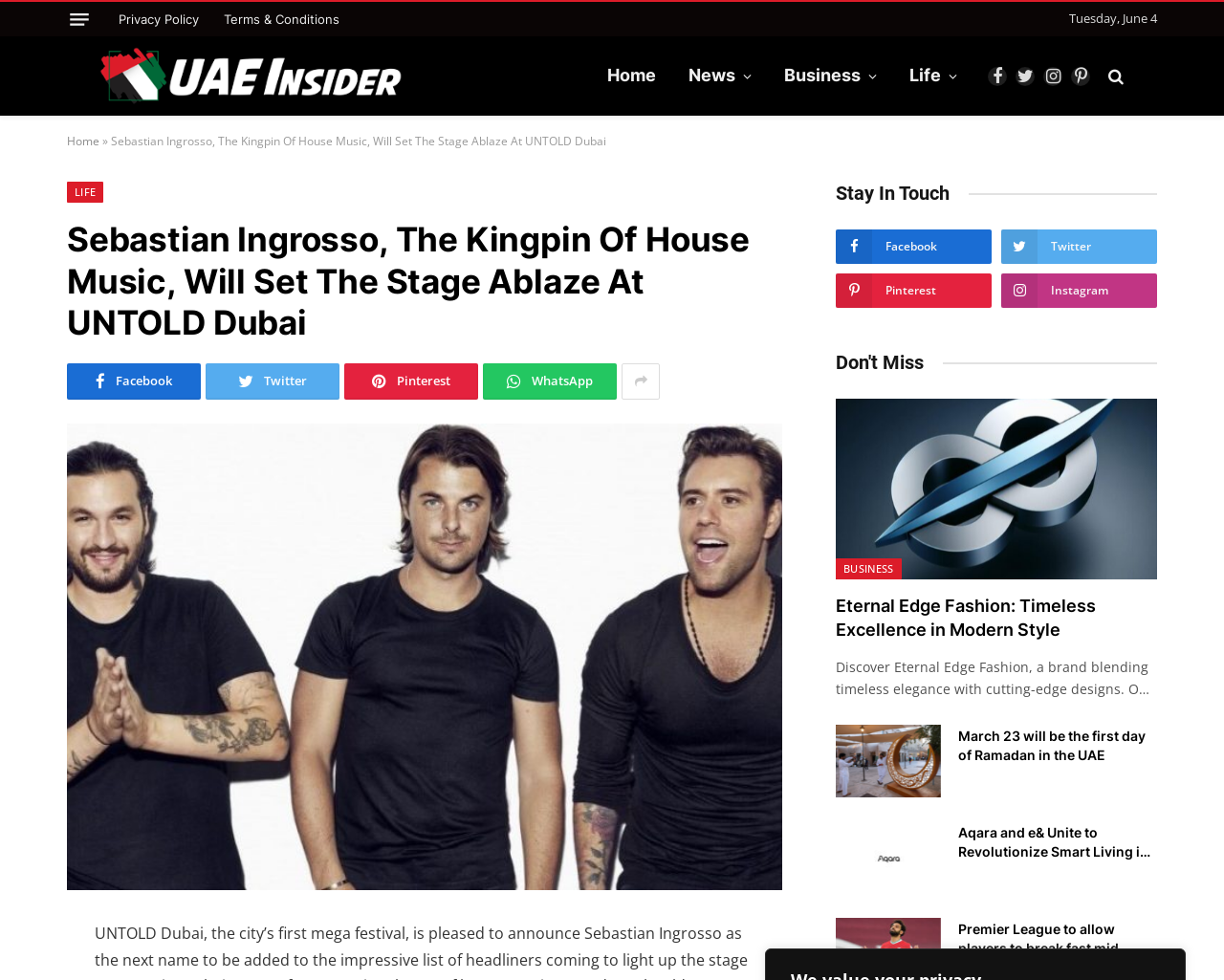Respond concisely with one word or phrase to the following query:
What is the date mentioned in the article about Ramadan?

March 23